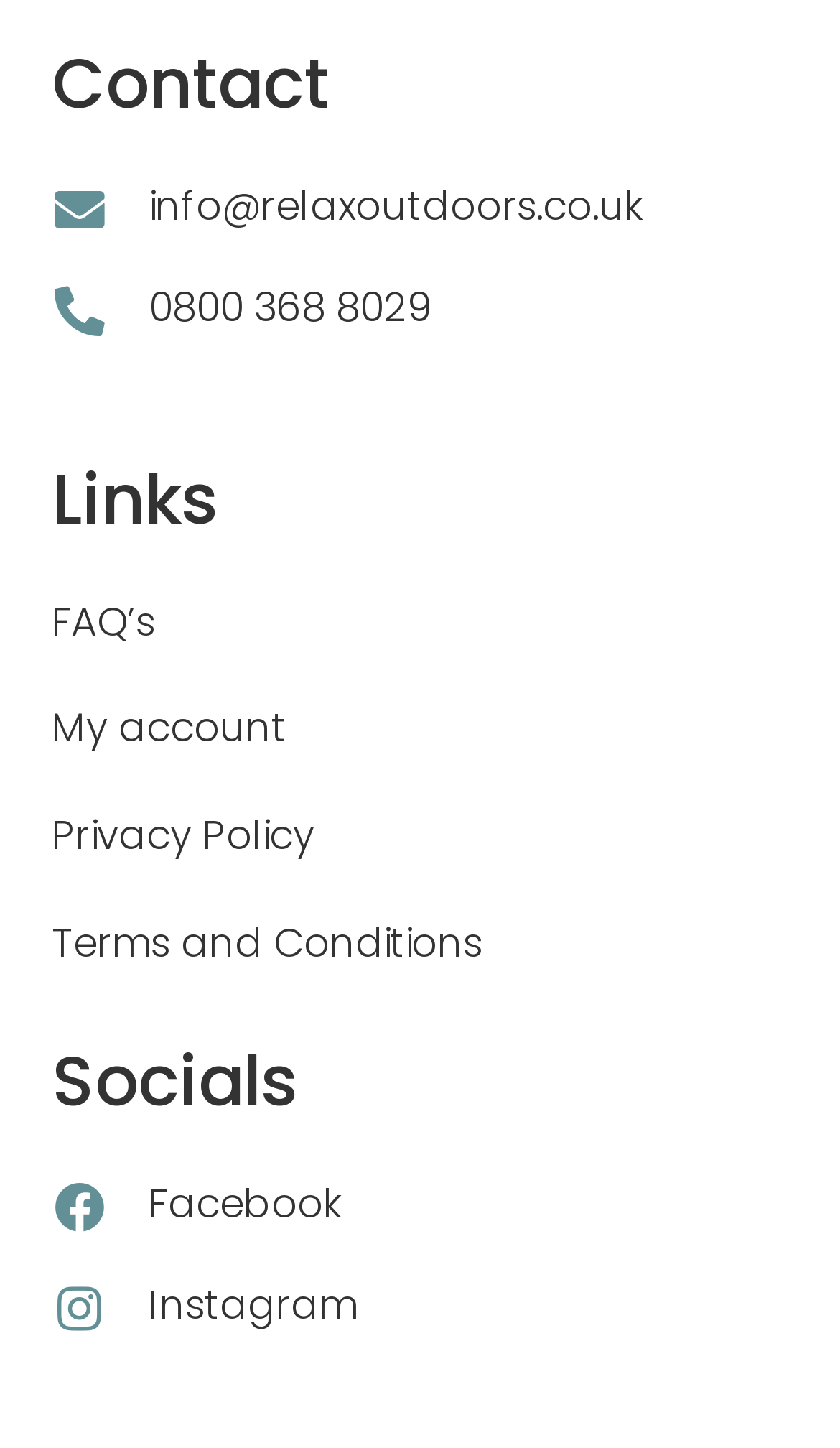Find the bounding box coordinates for the element that must be clicked to complete the instruction: "Check our Privacy Policy". The coordinates should be four float numbers between 0 and 1, indicated as [left, top, right, bottom].

[0.062, 0.558, 0.374, 0.595]